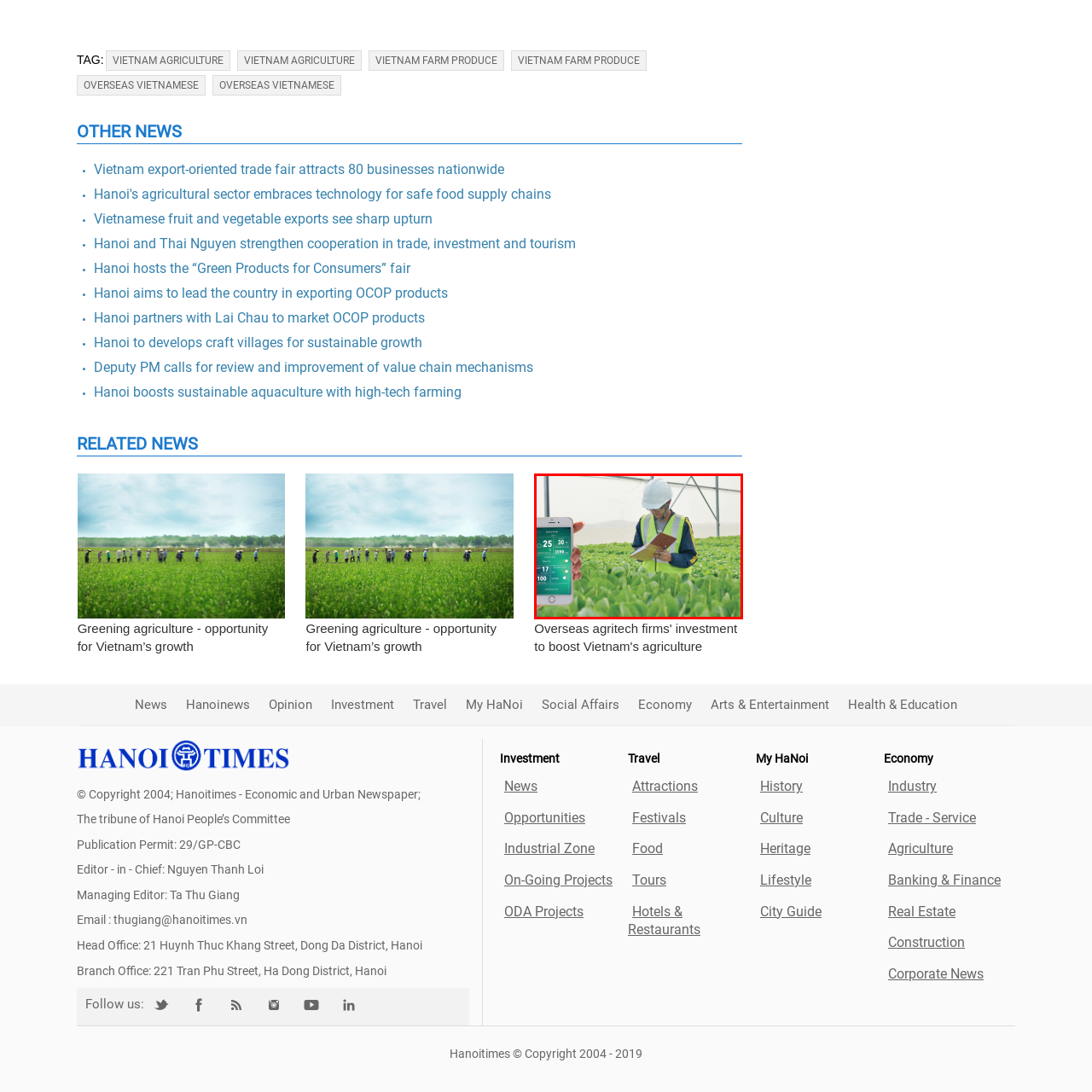Provide an in-depth caption for the image inside the red boundary.

The image showcases a modern agricultural scene, emphasizing the integration of technology in farming practices. In the foreground, a hand holds a smartphone displaying key environmental data such as temperature, humidity, and air quality—indicative of smart farming methods. In the background, a diligent farmer, dressed in a safety helmet and a reflective vest, is checking notes while standing amongst rows of vibrant green lettuce in a greenhouse. This visual captures the essence of Vietnam's efforts to embrace technological advancements in agriculture, highlighting the importance of data-driven decision-making to enhance productivity and sustainability in the agricultural sector.